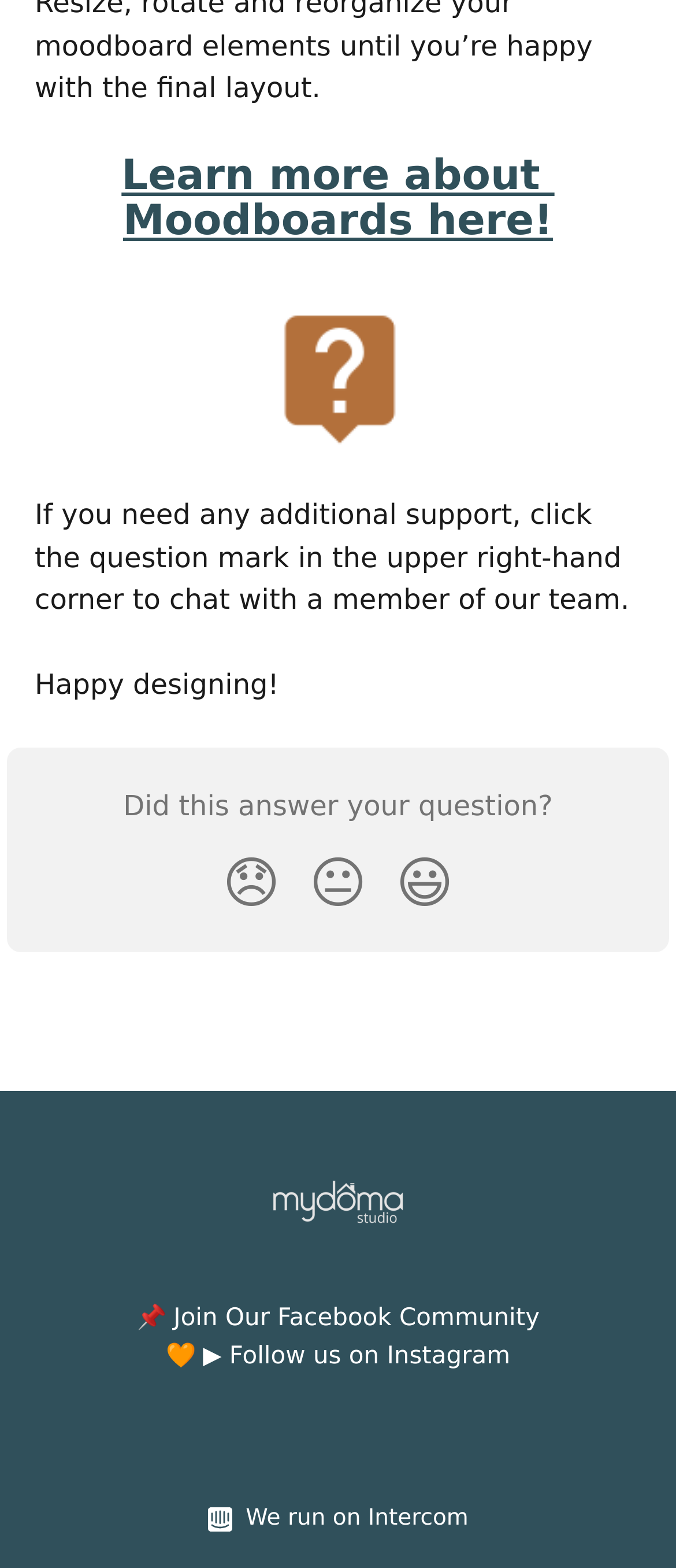Please provide a one-word or phrase answer to the question: 
How many social media platforms are mentioned?

Two